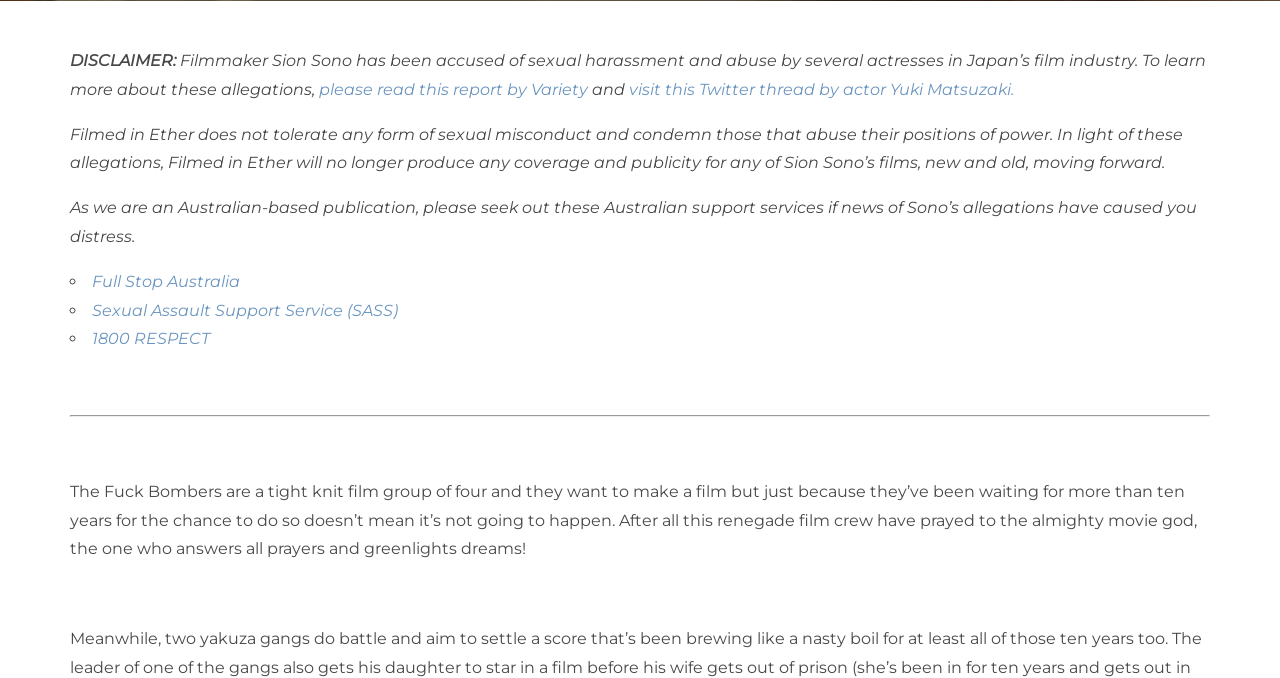Please provide a comprehensive answer to the question based on the screenshot: What is the name of the film group mentioned?

The webpage mentions a film group called The Fuck Bombers, which is a tight-knit group of four people who want to make a film, as stated in the StaticText element with ID 250.